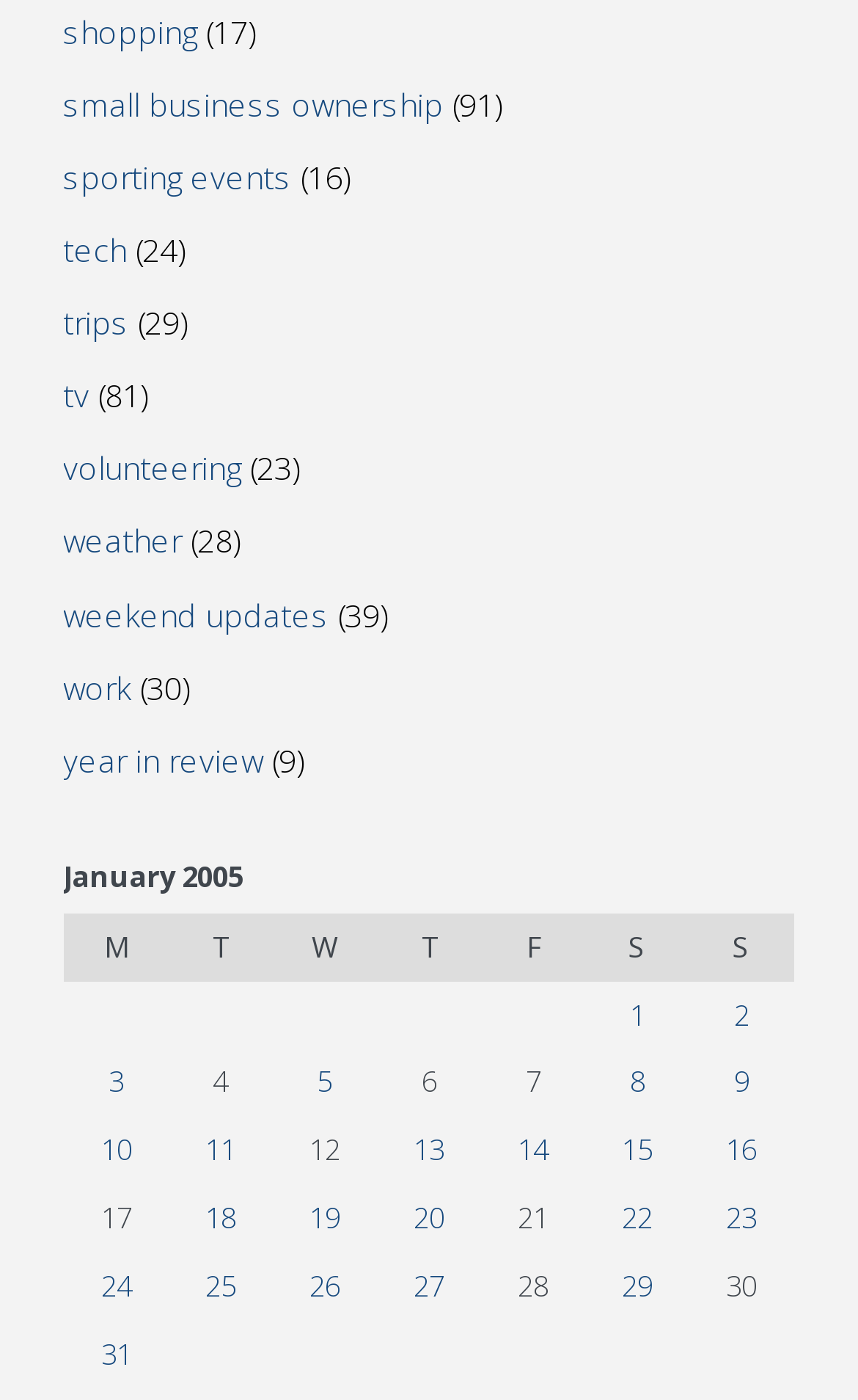Find the bounding box coordinates of the element's region that should be clicked in order to follow the given instruction: "click on shopping". The coordinates should consist of four float numbers between 0 and 1, i.e., [left, top, right, bottom].

[0.074, 0.007, 0.23, 0.037]